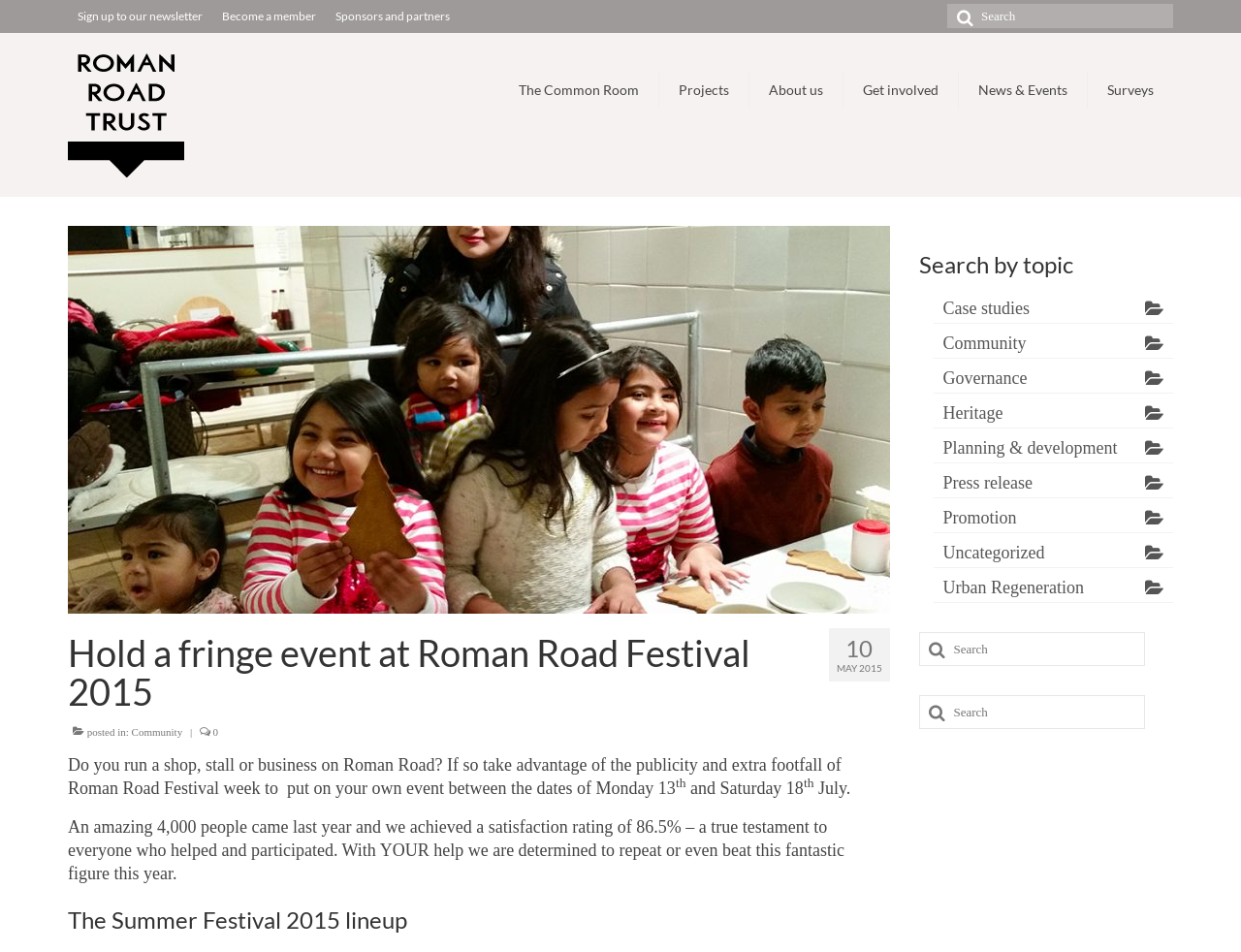How many people attended the festival last year?
Examine the image closely and answer the question with as much detail as possible.

The webpage mentions 'An amazing 4,000 people came last year...' which indicates that 4,000 people attended the festival last year.